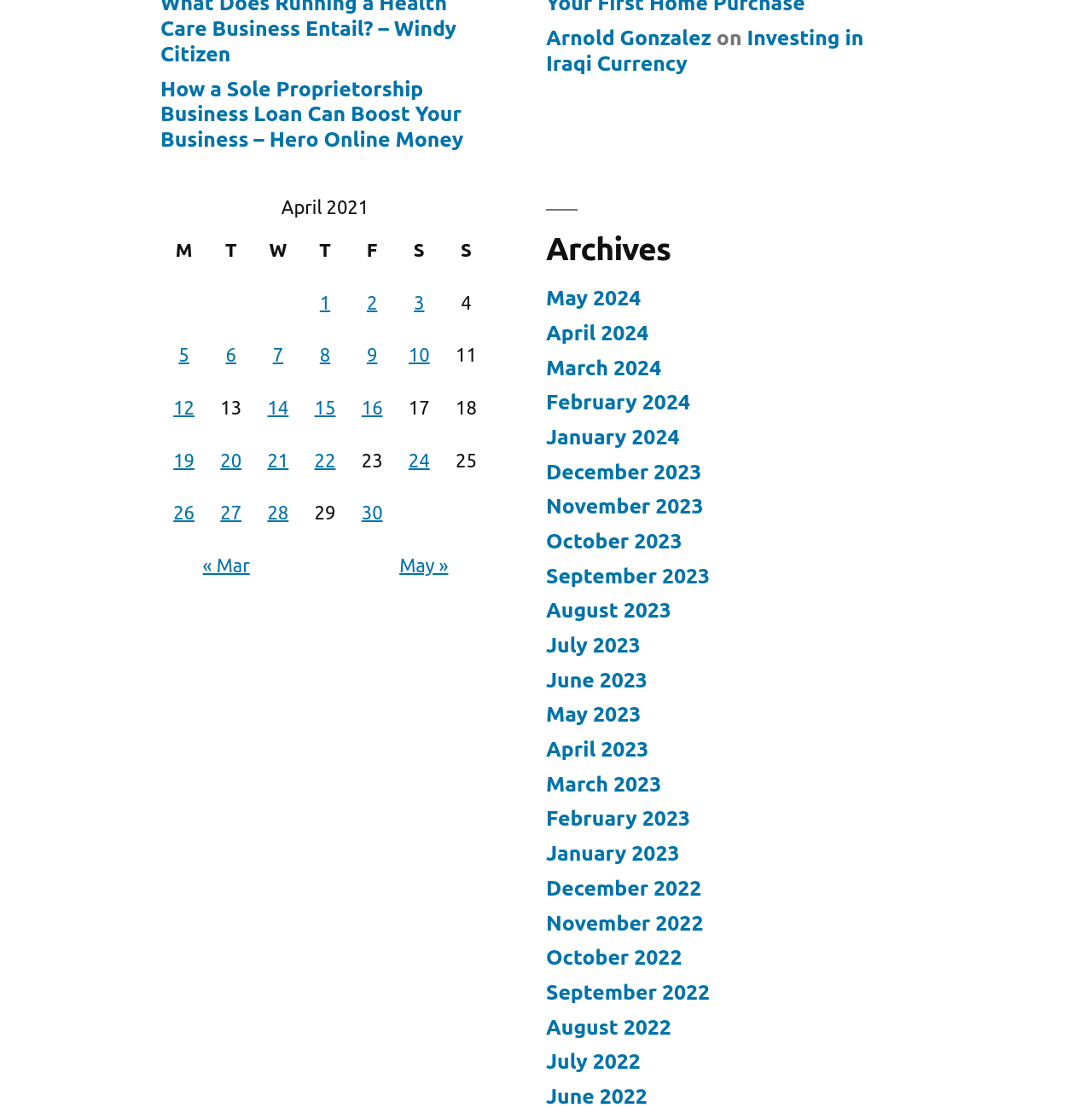How many links are present in the 'Archives' section?
Give a comprehensive and detailed explanation for the question.

The 'Archives' section has two links, 'May 2024' and 'April 2024', which are present below the heading 'Archives'.